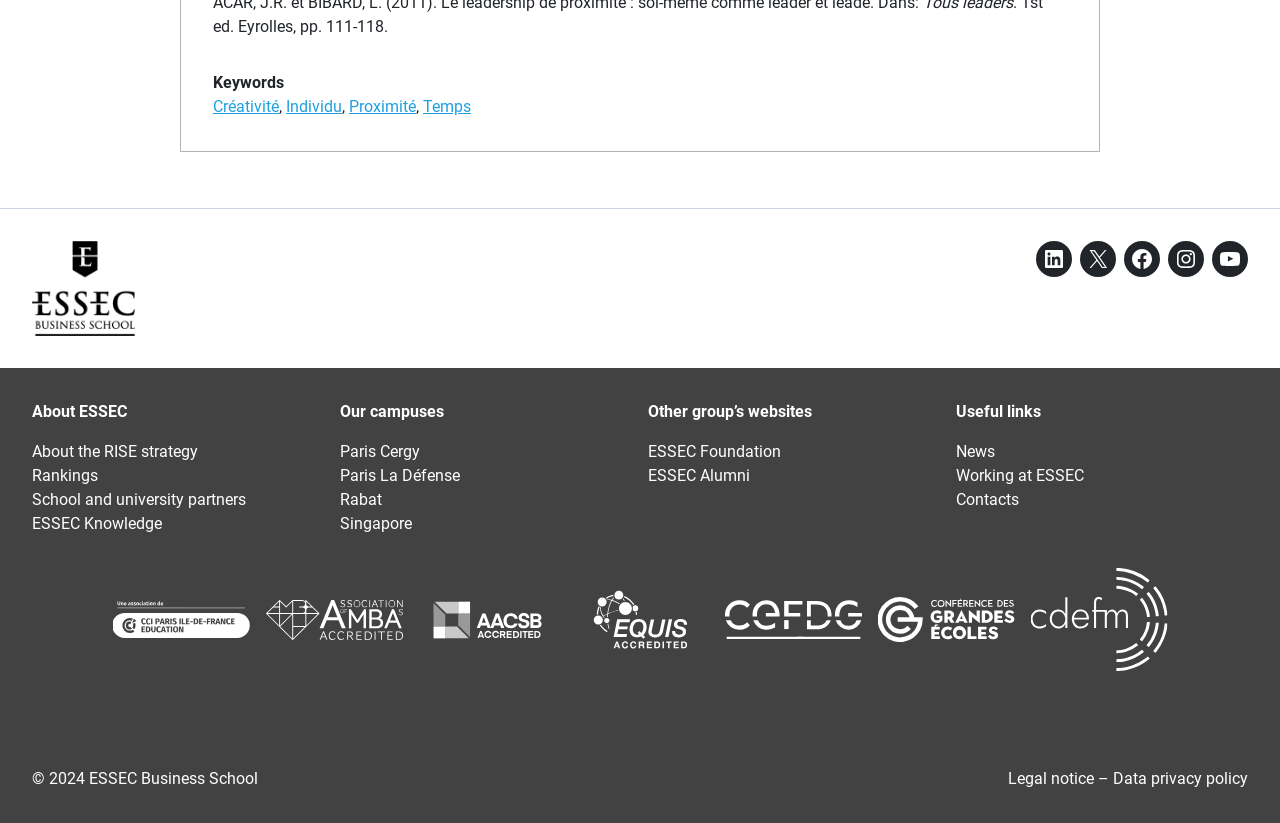Using the webpage screenshot, find the UI element described by X. Provide the bounding box coordinates in the format (top-left x, top-left y, bottom-right x, bottom-right y), ensuring all values are floating point numbers between 0 and 1.

[0.844, 0.293, 0.872, 0.336]